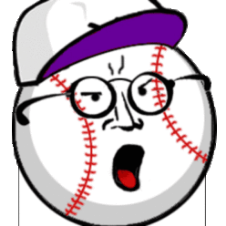Provide a one-word or short-phrase answer to the question:
What is the color of the baseball's stitching?

Red